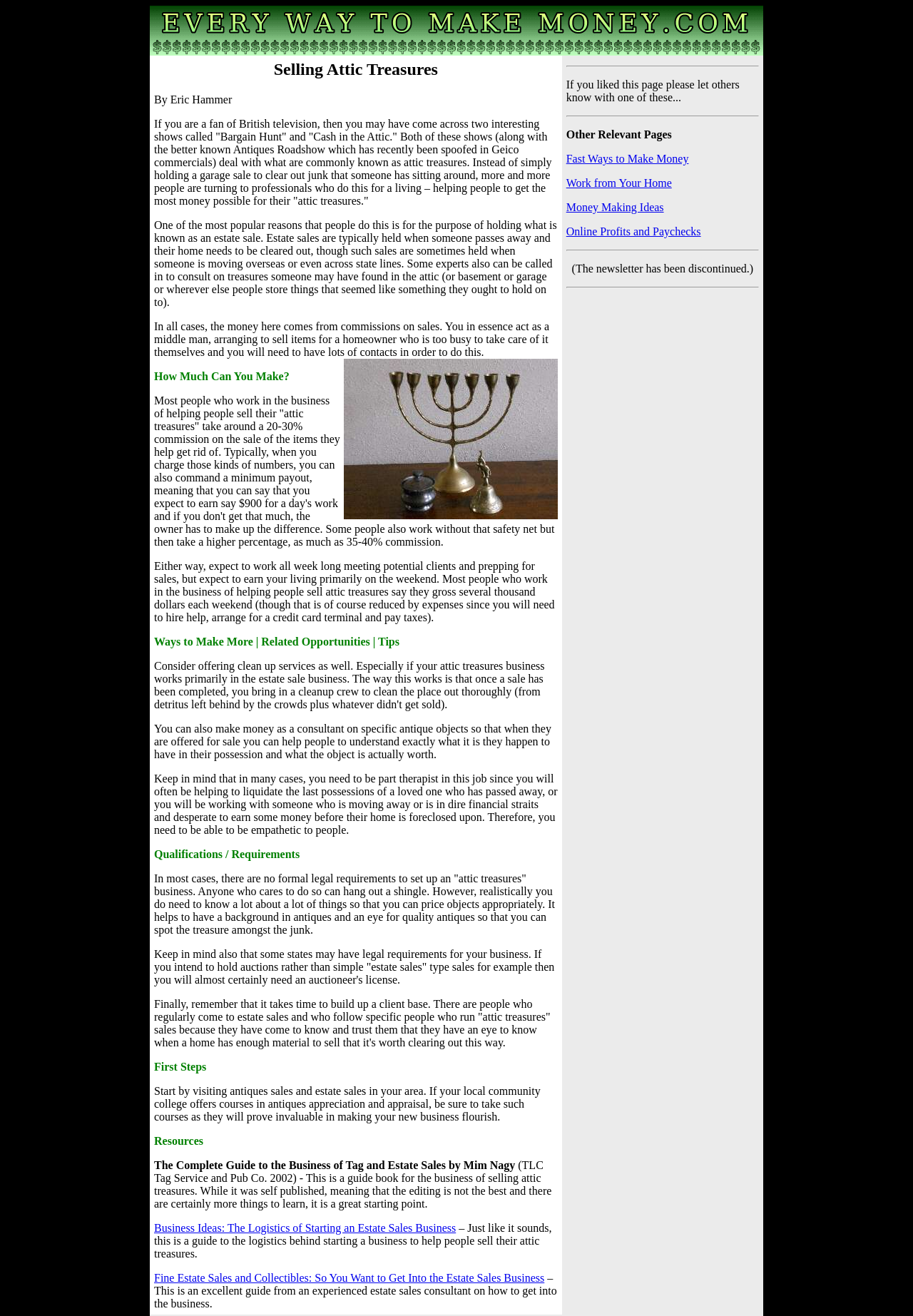Summarize the webpage with intricate details.

The webpage is about selling attic treasures, with a focus on the business of helping people sell their unwanted items. The page has a title "Selling Attic Treasures" at the top, followed by a brief introduction to the concept of attic treasures and how they can be sold.

Below the introduction, there is a large block of text that explains the business of selling attic treasures in detail. The text discusses how people can make money by helping others sell their unwanted items, and how this business can be lucrative. It also provides tips and advice on how to get started in this business, including the importance of having knowledge about antiques and being empathetic towards clients.

On the left side of the page, there is an image with the title "Attic Treasures" and a link to a resource guide for starting an estate sales business. Below this image, there are several links to other relevant pages, including "Fast Ways to Make Money", "Work from Your Home", "Money Making Ideas", and "Online Profits and Paychecks".

At the bottom of the page, there is a section with several links to other resources, including a guide to the logistics of starting an estate sales business and a guide from an experienced estate sales consultant. There is also a separator line that divides this section from the rest of the page.

Overall, the webpage is well-organized and easy to navigate, with a clear focus on providing information and resources for people interested in selling attic treasures.